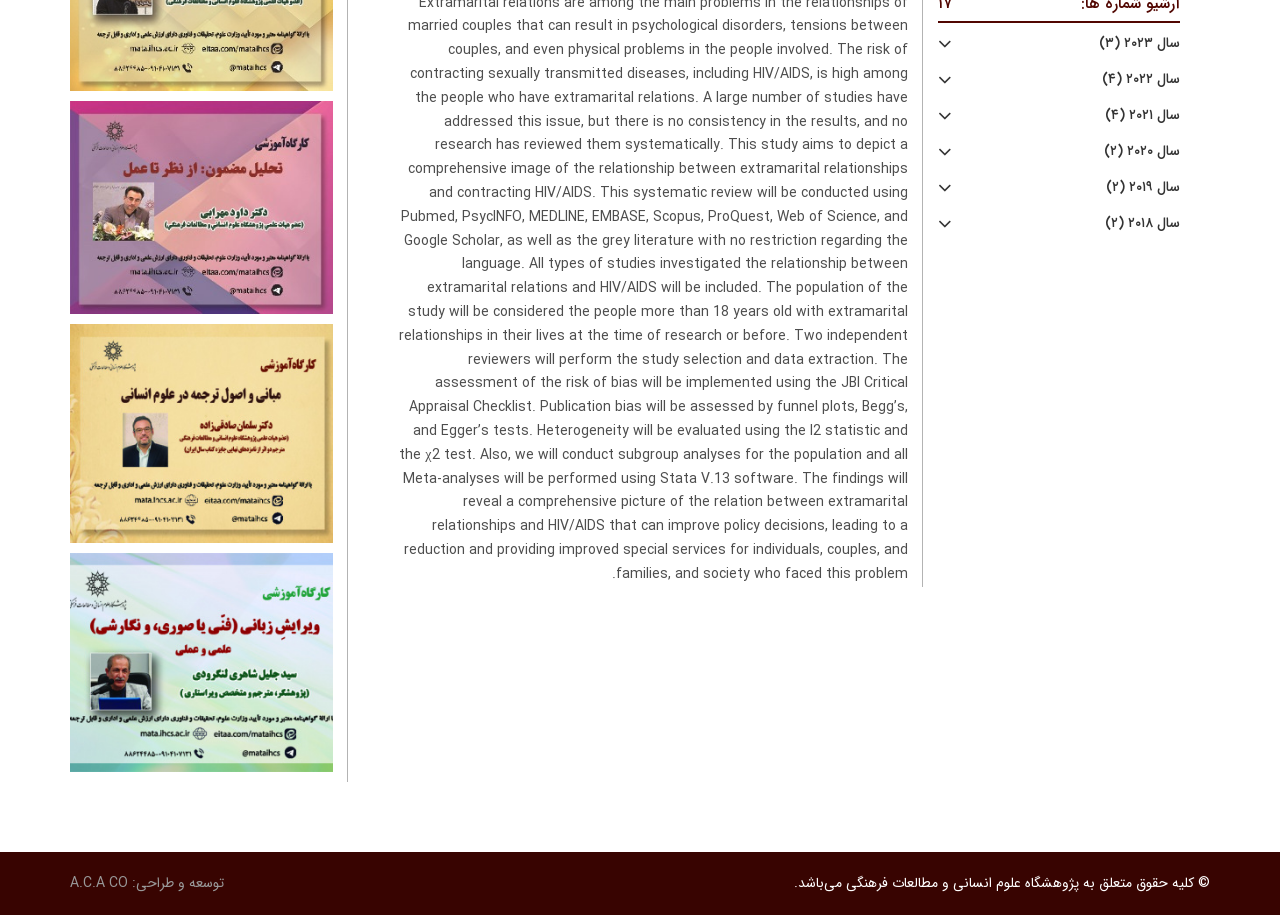Predict the bounding box of the UI element based on this description: "A.C.A CO".

[0.055, 0.952, 0.1, 0.977]